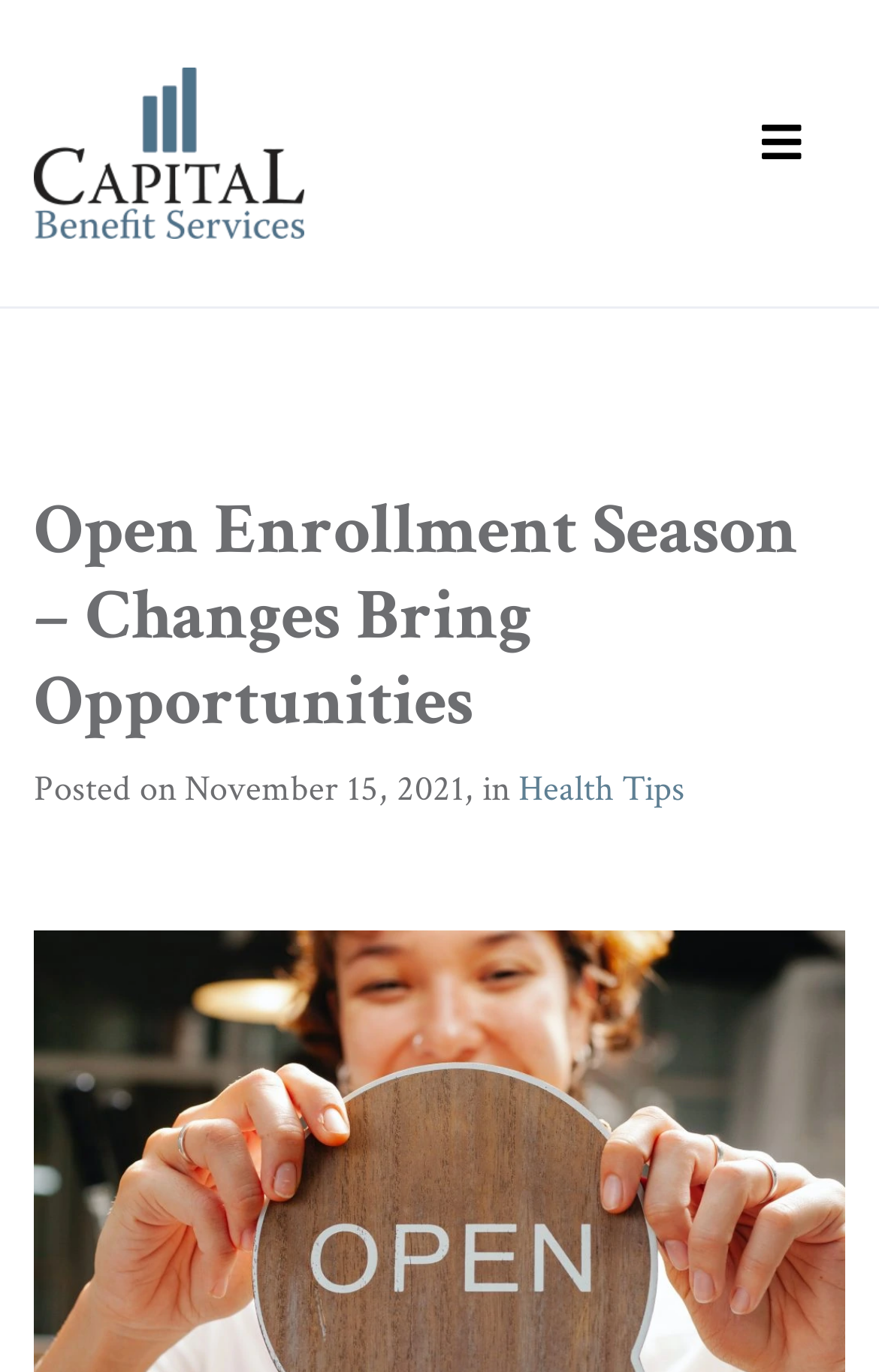What is the name of the company?
Please use the image to deliver a detailed and complete answer.

The company name can be found in the top-left corner of the webpage, where it is written as 'Capital Benefit Services' and also has an image with the same name.